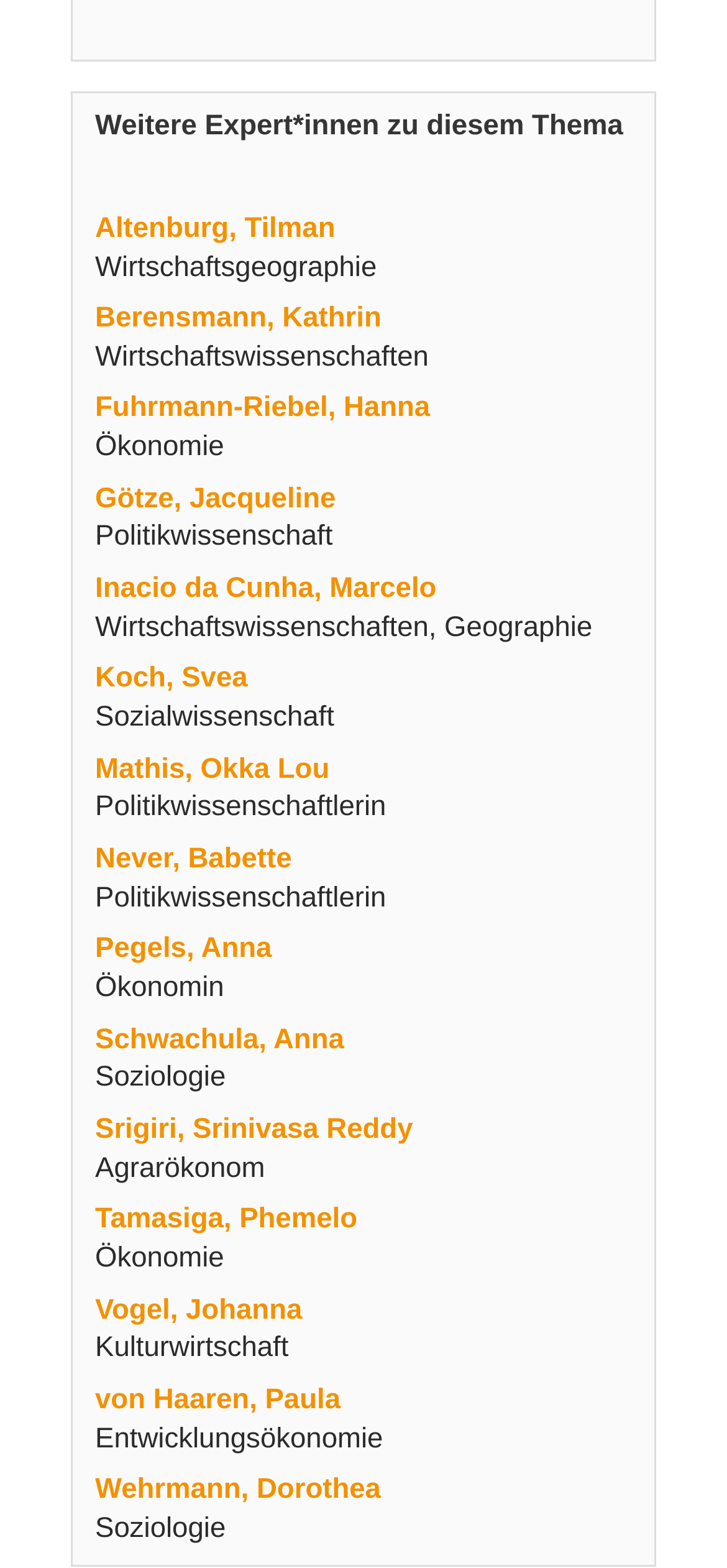What is the field of expertise of Altenburg, Tilman?
Please respond to the question with a detailed and thorough explanation.

I looked at the StaticText element next to the link 'Altenburg, Tilman' and found the text 'Wirtschaftsgeographie', which indicates the field of expertise of this expert.